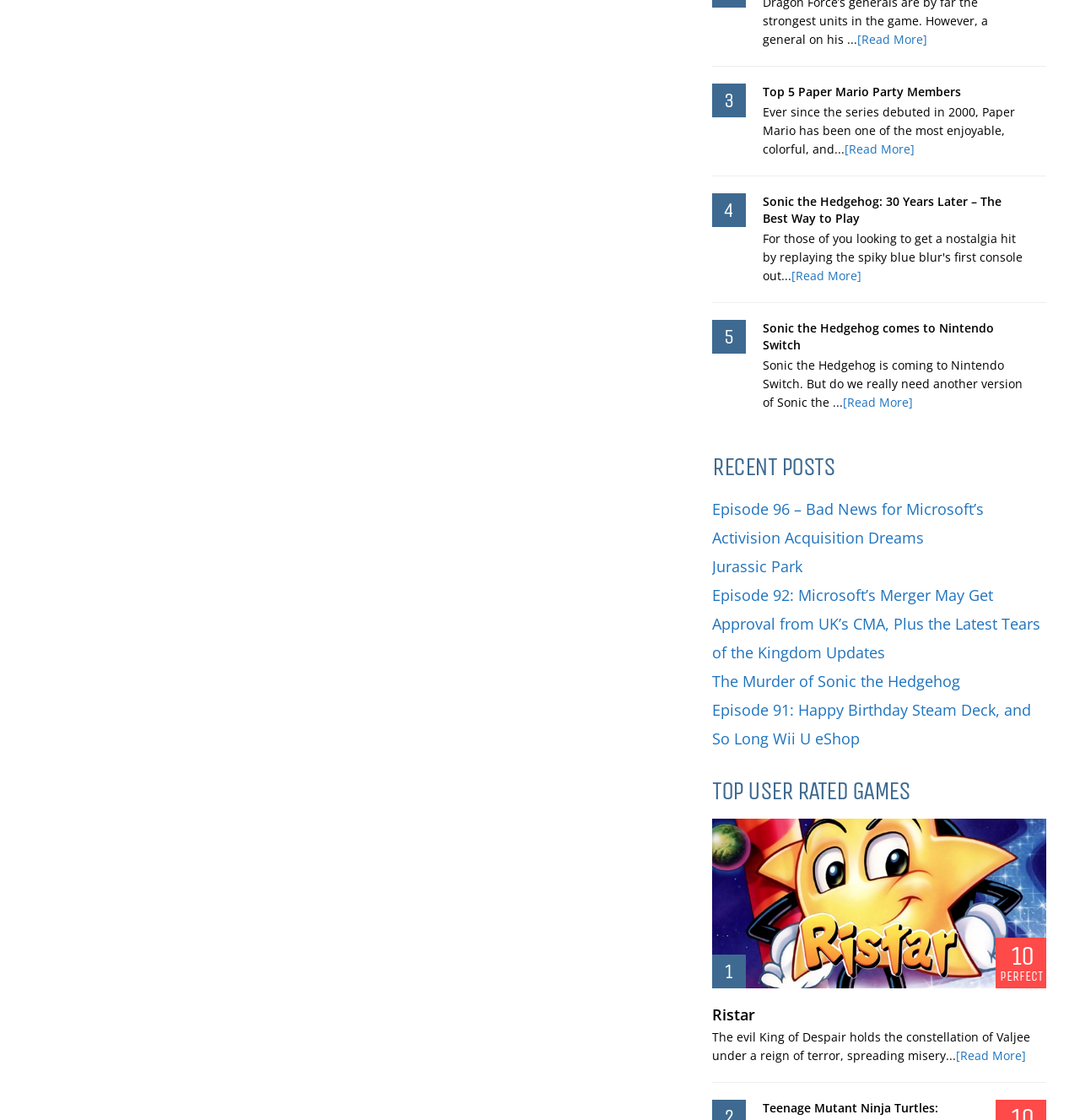Using the information in the image, give a comprehensive answer to the question: 
How many 'Read More' links are on the page?

I counted the number of 'Read More' links on the page, which are 4, each corresponding to a different article.